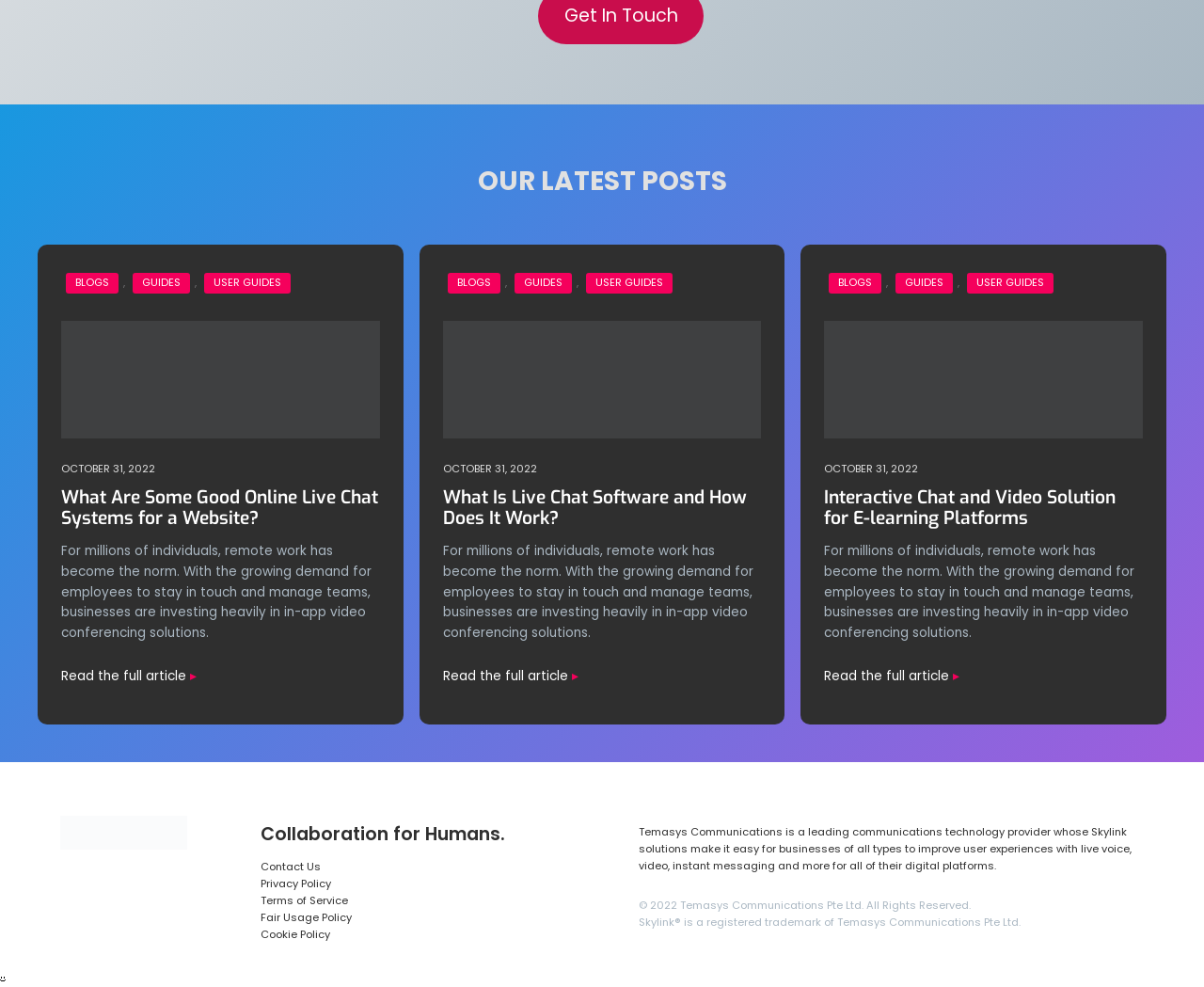Find and indicate the bounding box coordinates of the region you should select to follow the given instruction: "Click on 'BLOGS'".

[0.055, 0.277, 0.098, 0.298]